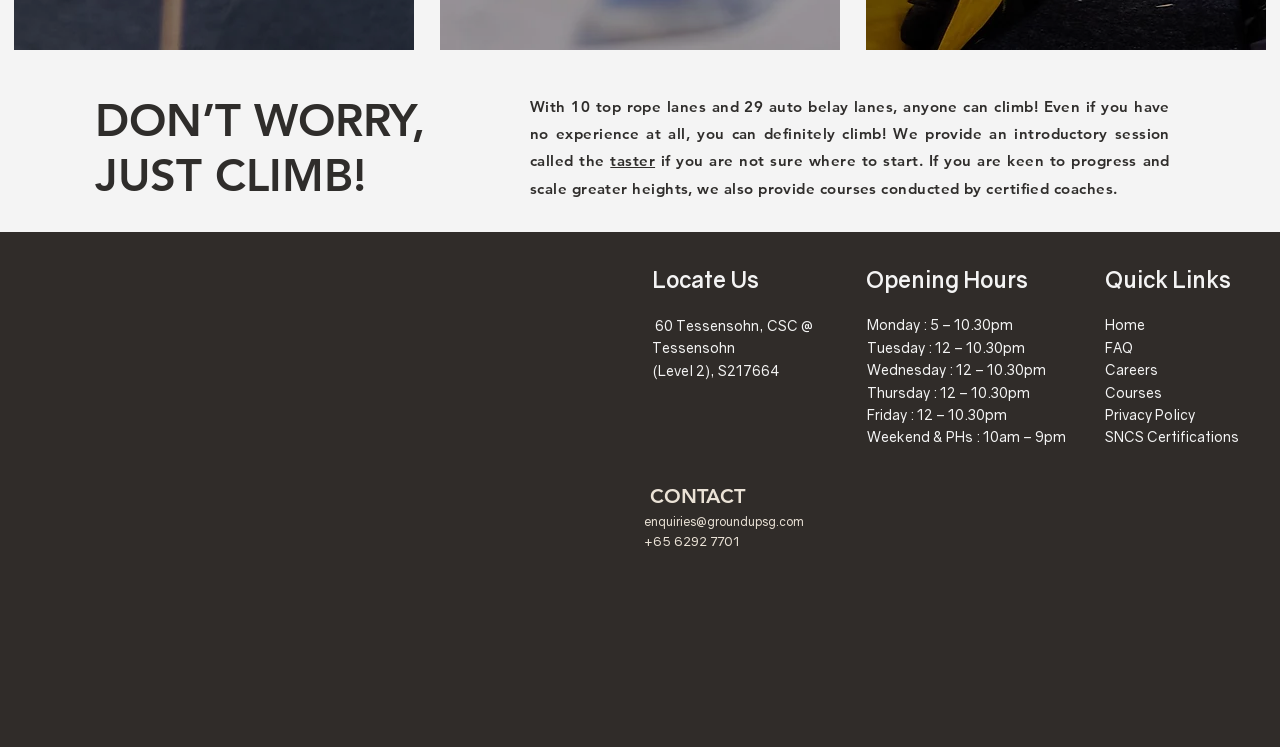Pinpoint the bounding box coordinates of the element you need to click to execute the following instruction: "click the 'taster' link". The bounding box should be represented by four float numbers between 0 and 1, in the format [left, top, right, bottom].

[0.477, 0.203, 0.512, 0.228]